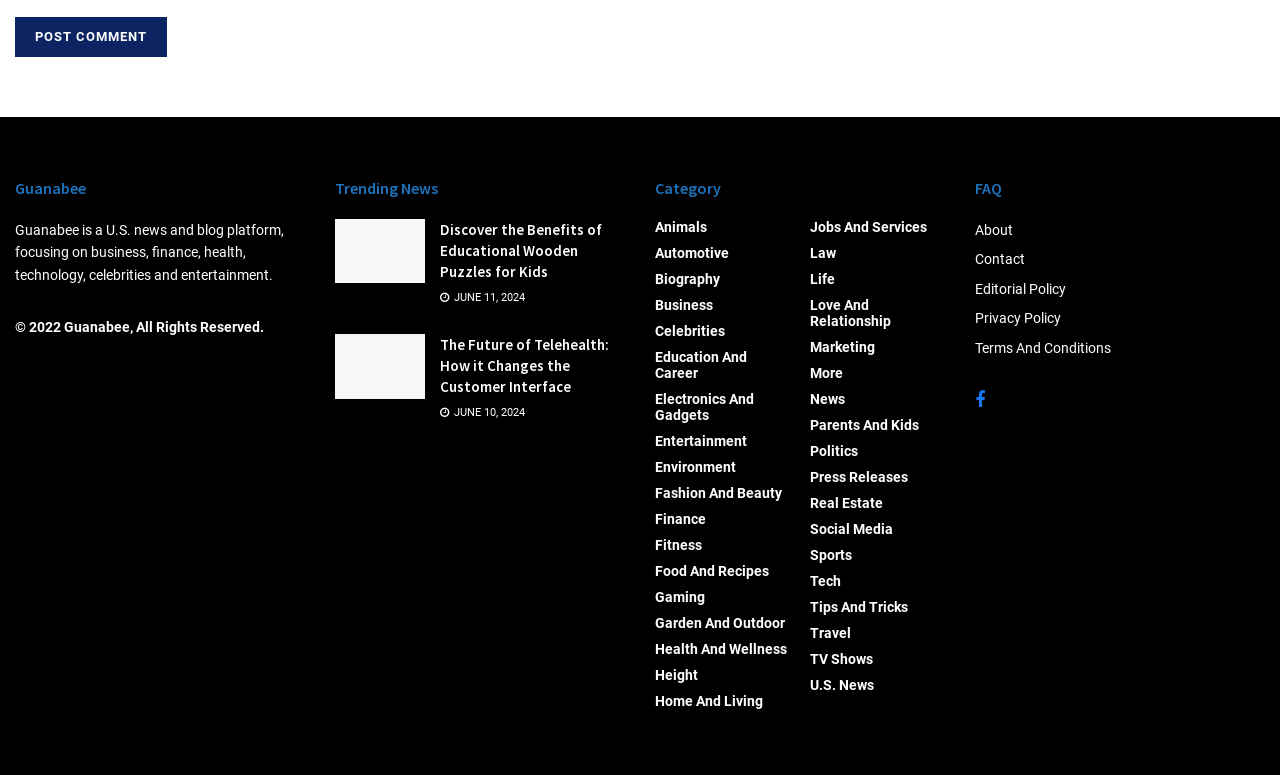How many categories are listed on the webpage?
Please provide a single word or phrase as your answer based on the image.

24